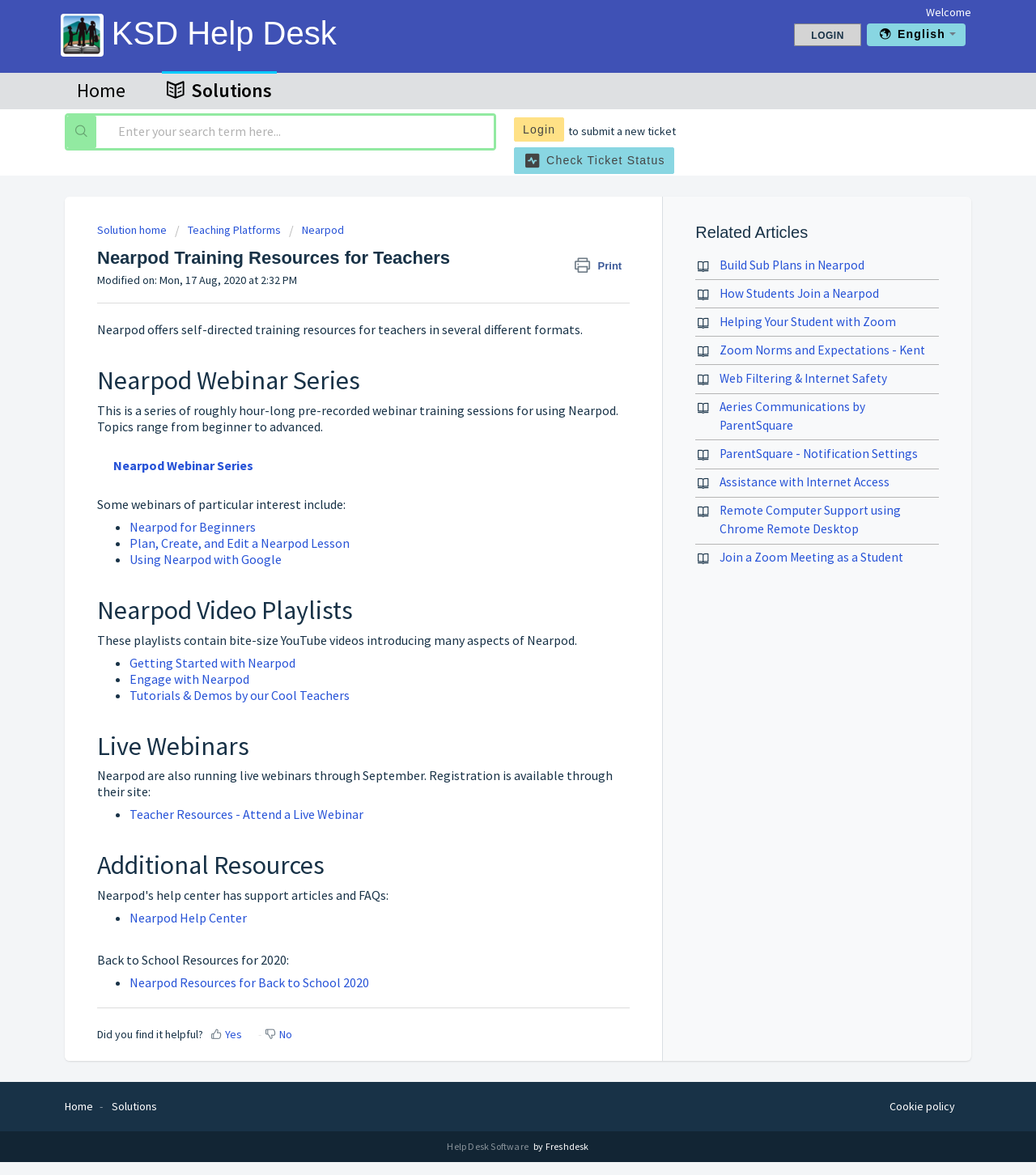Use a single word or phrase to answer the question: 
What is the purpose of the 'Additional Resources' section?

Providing extra help